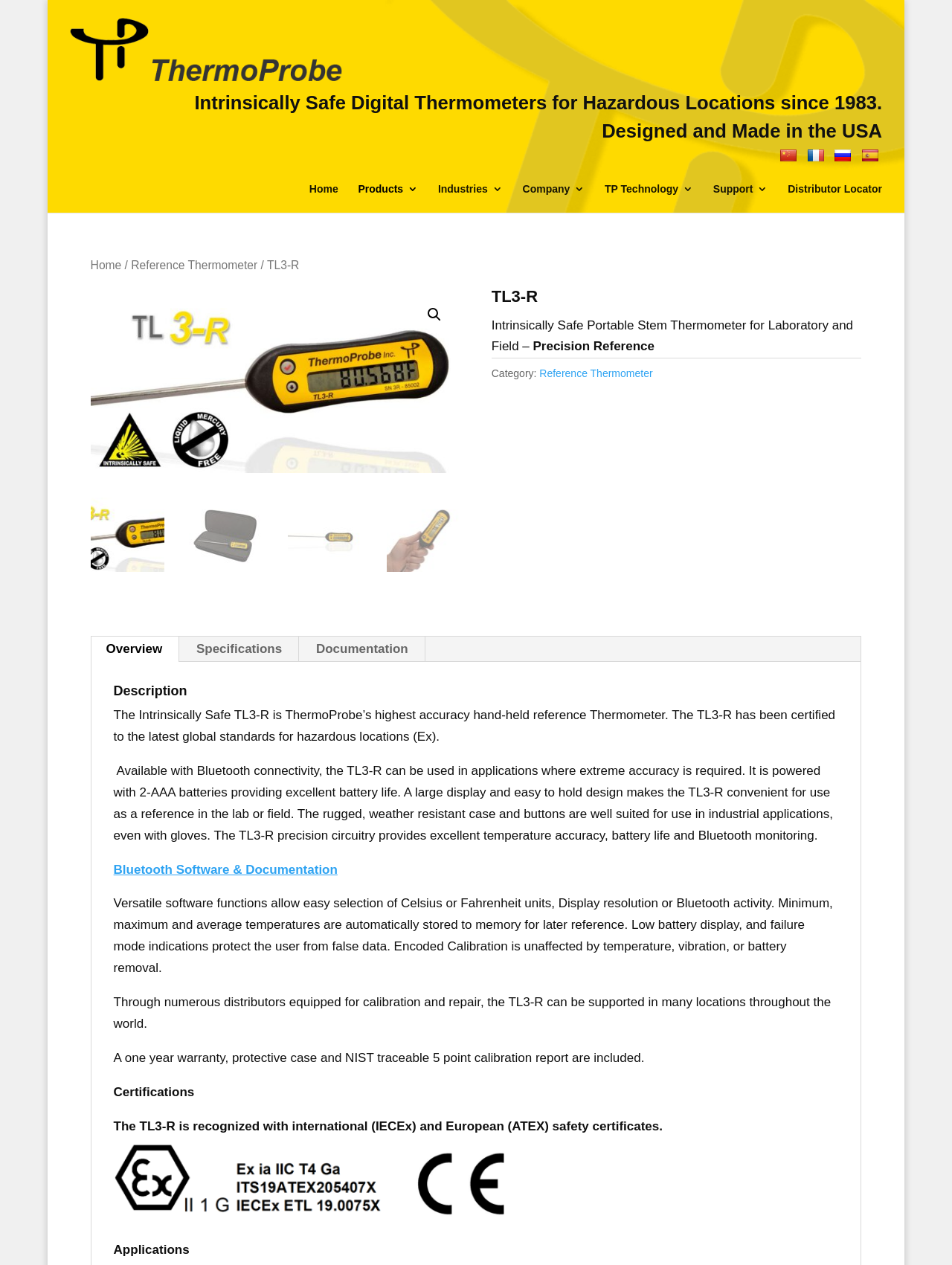Consider the image and give a detailed and elaborate answer to the question: 
What is the power source of the thermometer?

The power source of the thermometer can be found in the static text elements that describe the product. The text mentions that the TL3-R is 'powered with 2-AAA batteries', indicating that it uses these batteries as its power source.